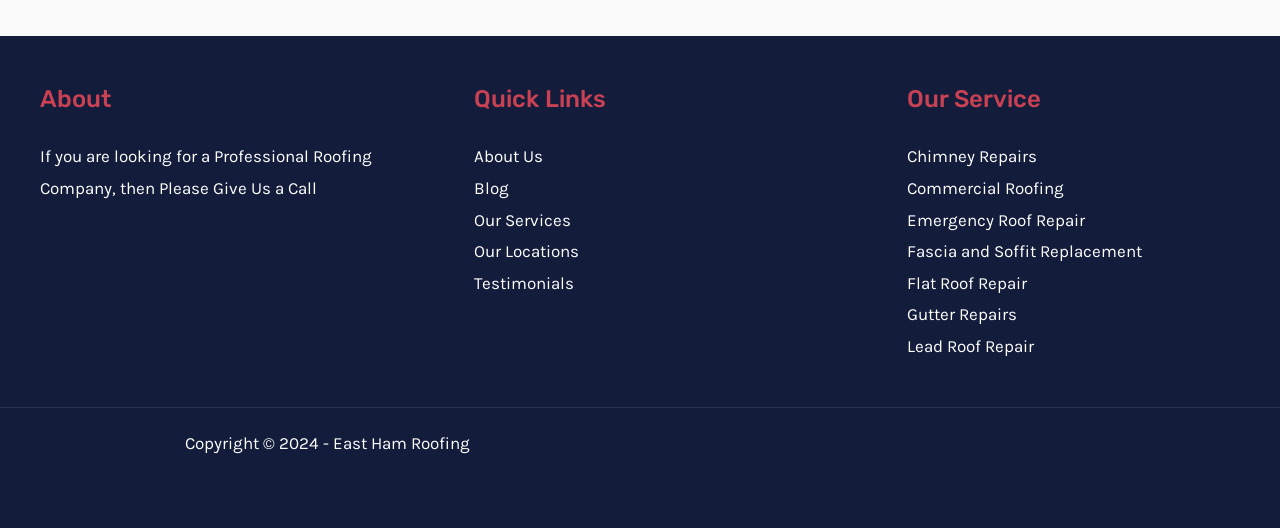Provide the bounding box coordinates of the HTML element this sentence describes: "Lead Roof Repair". The bounding box coordinates consist of four float numbers between 0 and 1, i.e., [left, top, right, bottom].

[0.709, 0.636, 0.808, 0.674]